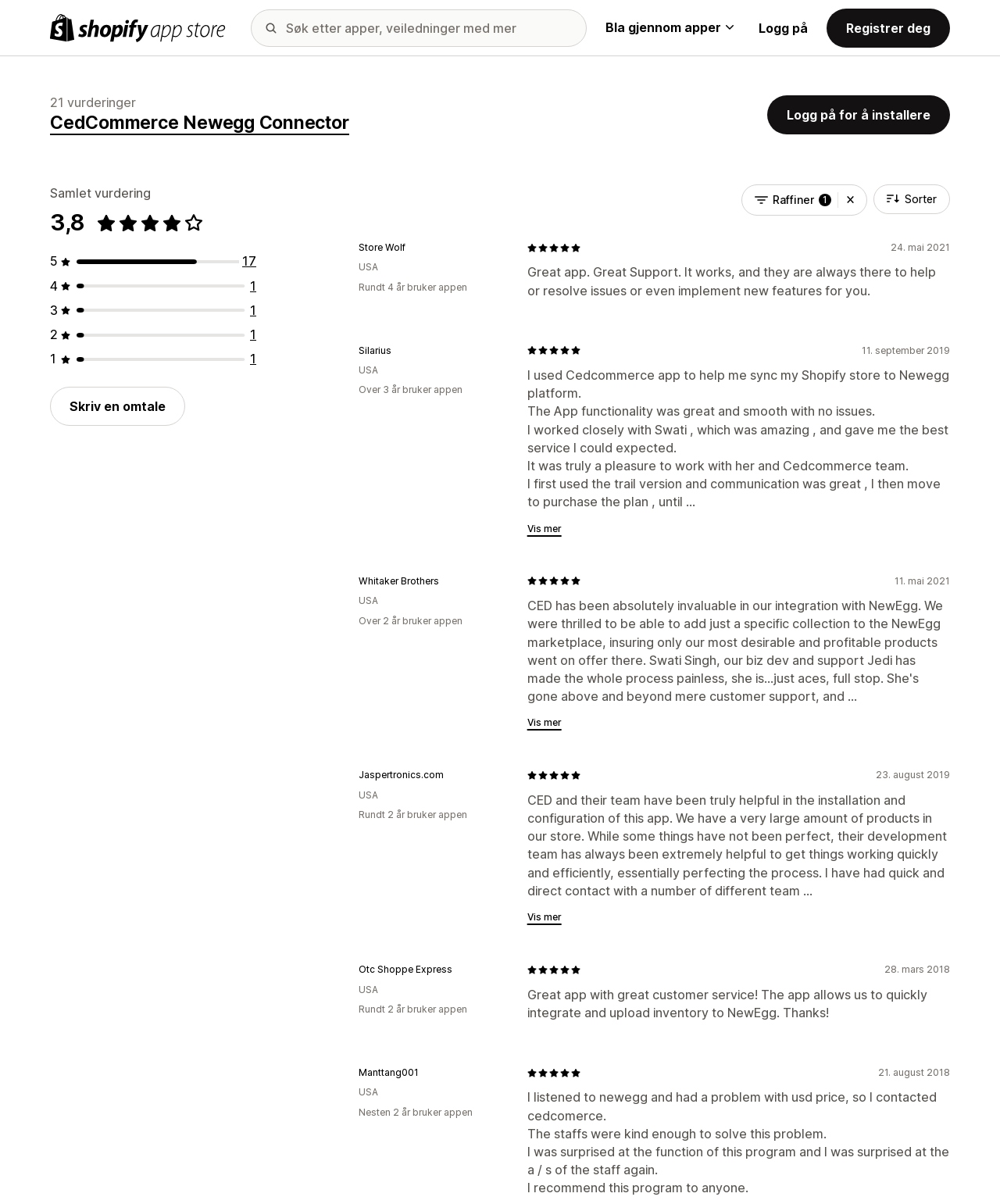Show the bounding box coordinates of the element that should be clicked to complete the task: "Log in to install".

[0.767, 0.079, 0.95, 0.112]